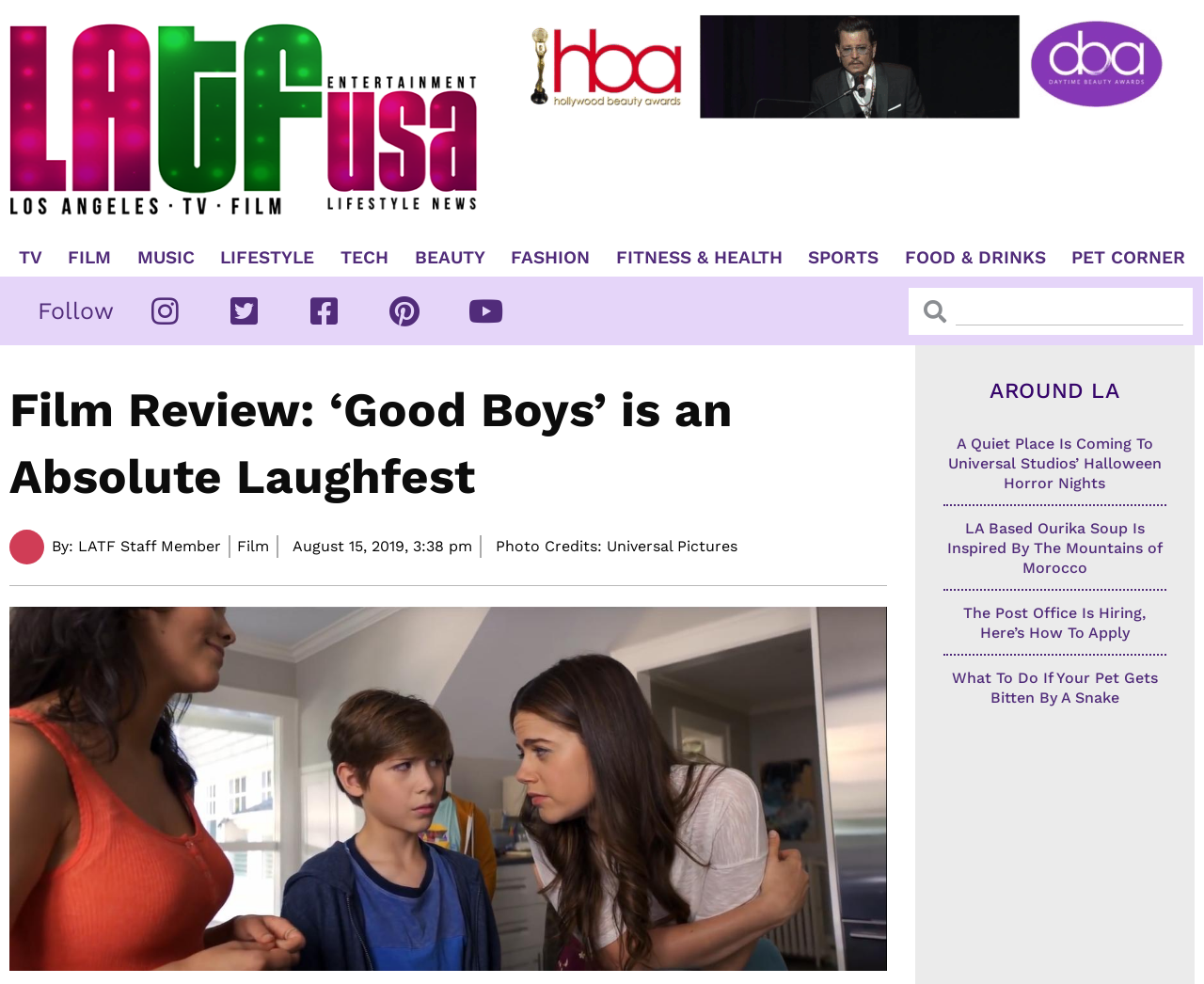What type of content is on this webpage?
Using the information from the image, answer the question thoroughly.

Based on the webpage structure and content, I can see that the main article is a film review, specifically about the movie 'Good Boys'. The webpage also has other sections like 'AROUND LA' which suggests that the webpage is focused on entertainment and lifestyle content.